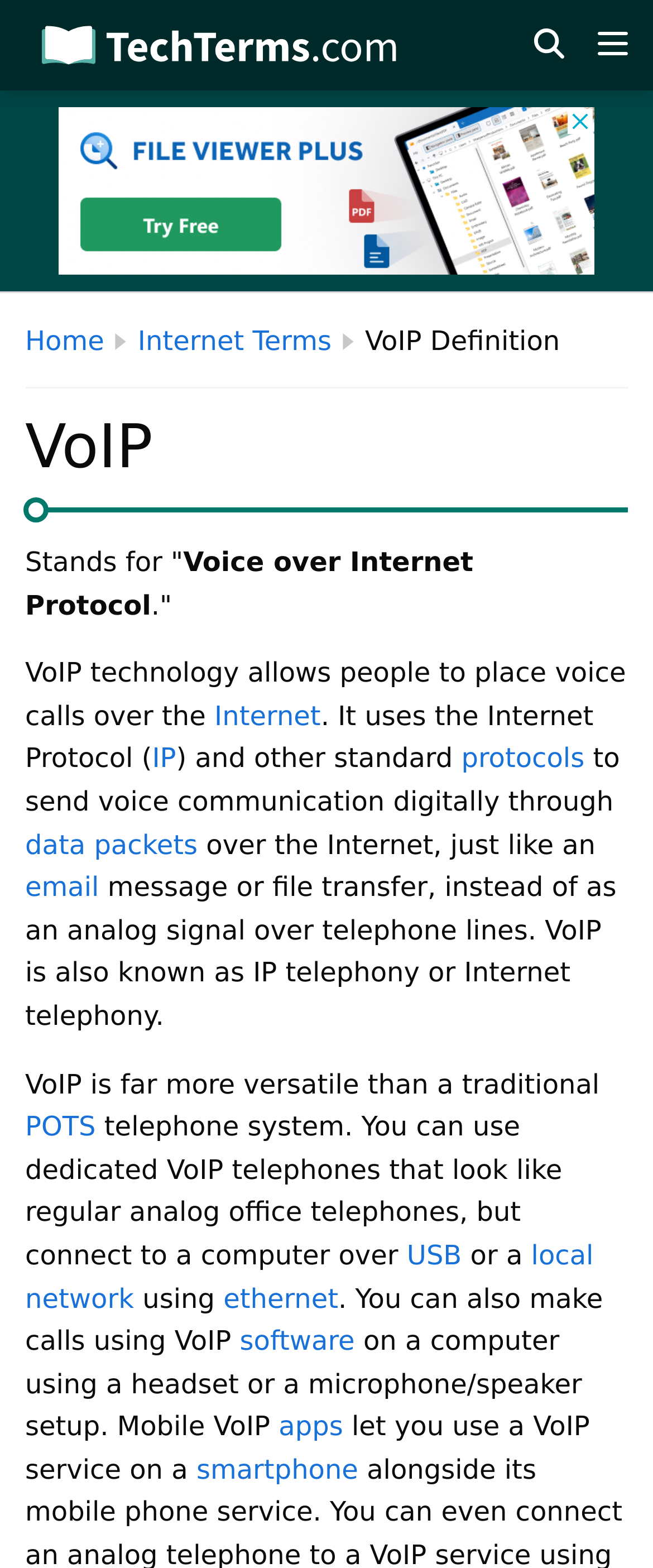How can VoIP calls be made?
Ensure your answer is thorough and detailed.

The webpage explains that VoIP calls can be made using dedicated VoIP telephones, software on a computer, or mobile VoIP apps, which is mentioned in the sentences 'You can use dedicated VoIP telephones... You can also make calls using VoIP software on a computer... Mobile VoIP apps let you use a VoIP service on a smartphone.'